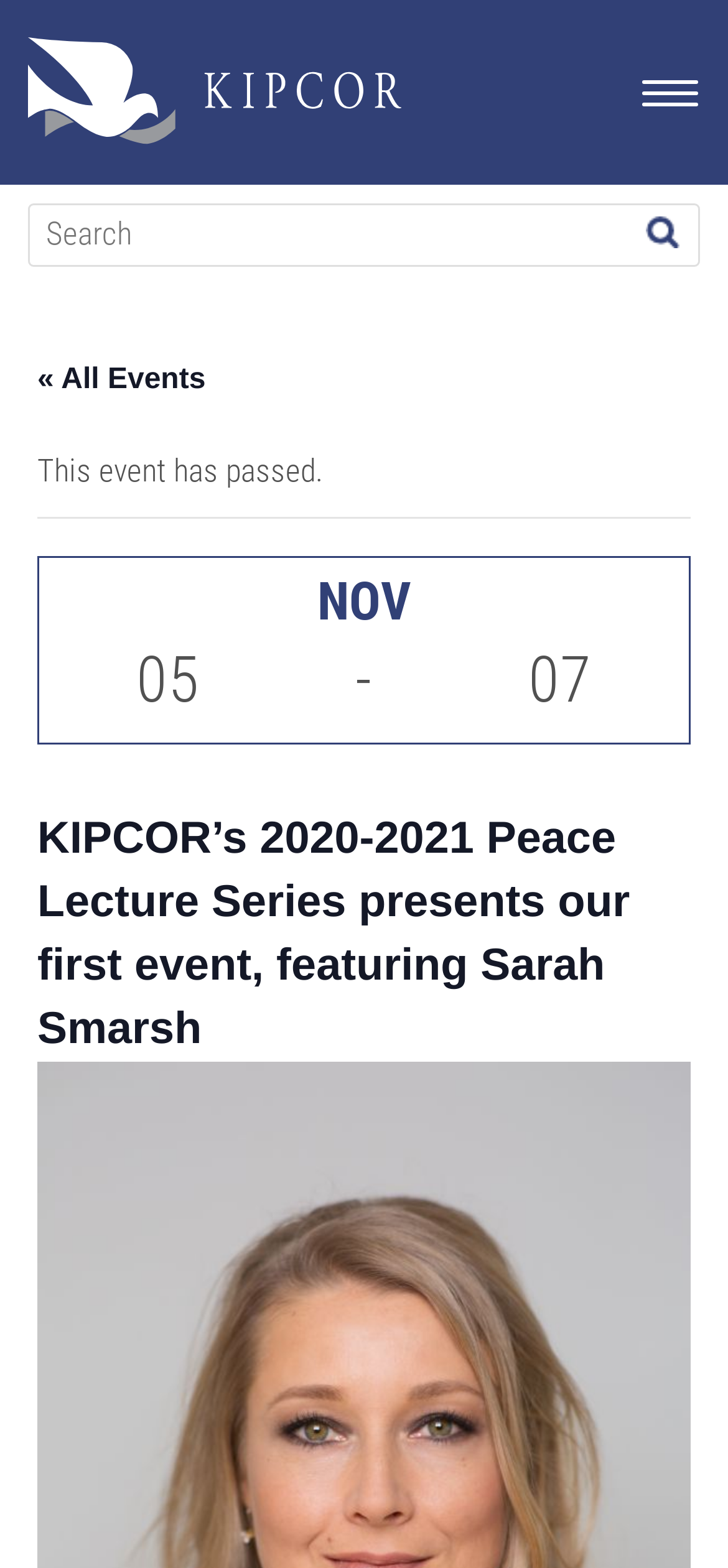Please find the top heading of the webpage and generate its text.

KIPCOR’s 2020-2021 Peace Lecture Series presents our first event, featuring Sarah Smarsh